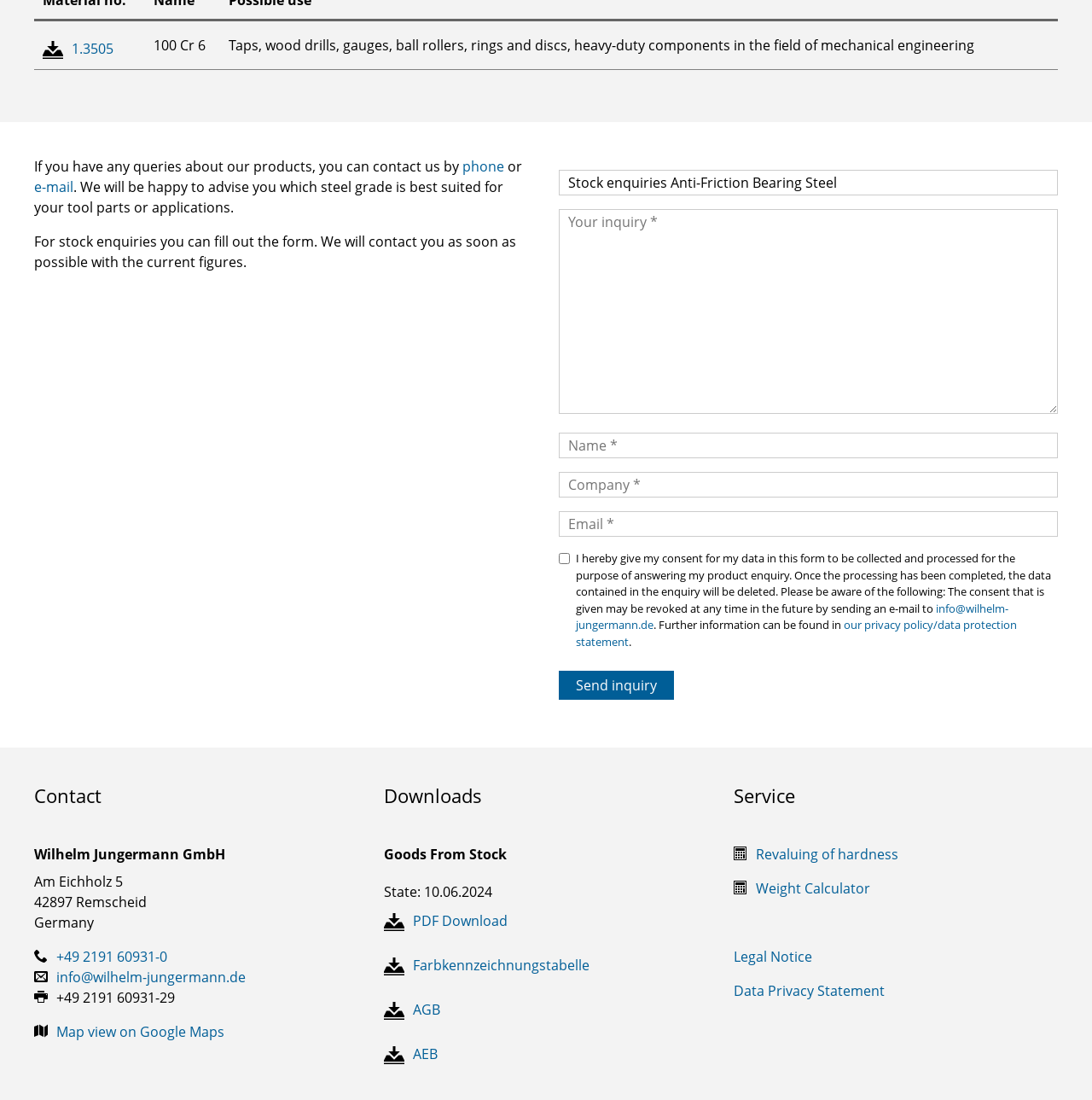What is the purpose of the form?
Based on the image, provide your answer in one word or phrase.

Stock enquiries